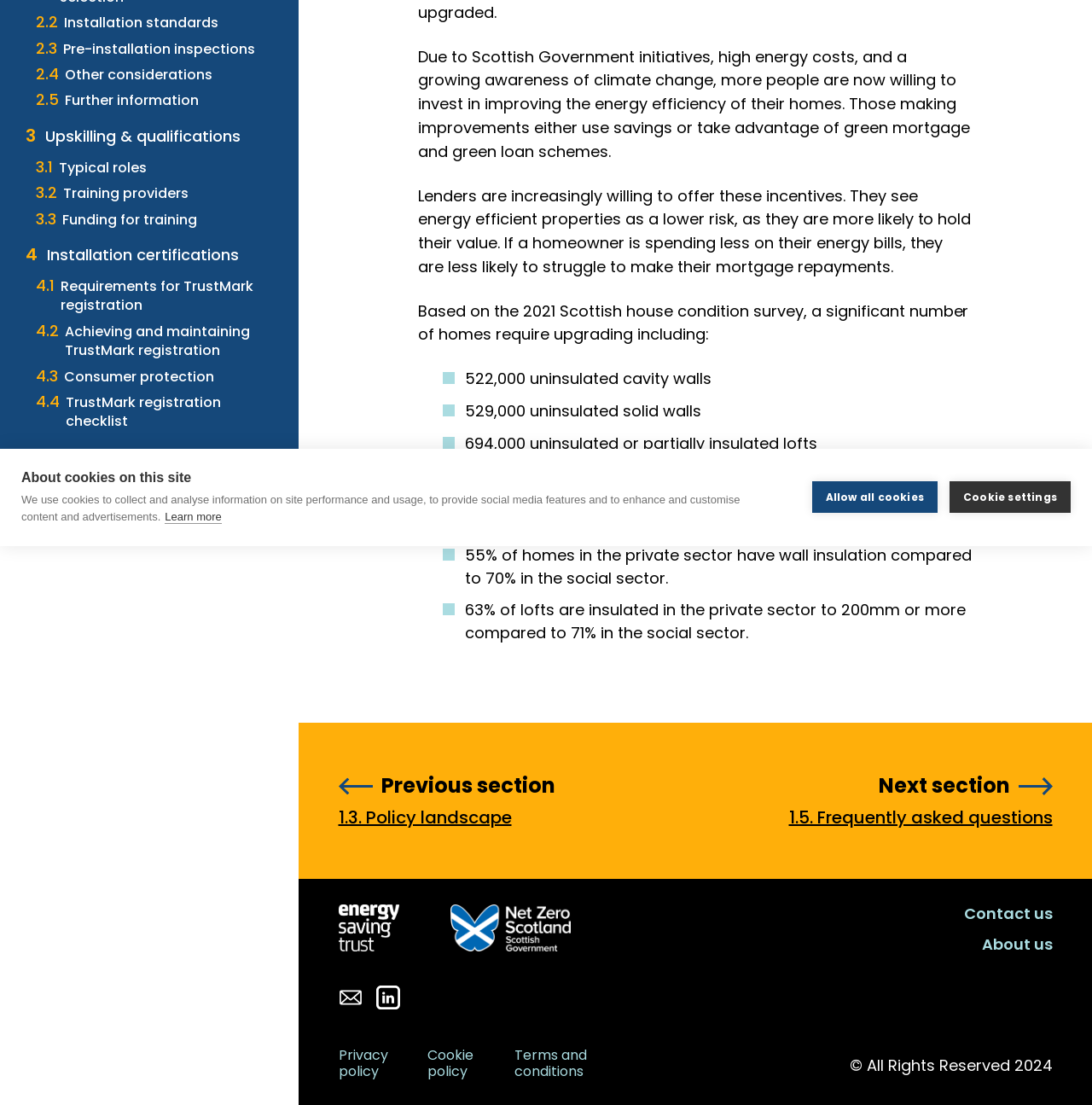Provide the bounding box coordinates for the UI element that is described as: "diving in Fiji click here".

None